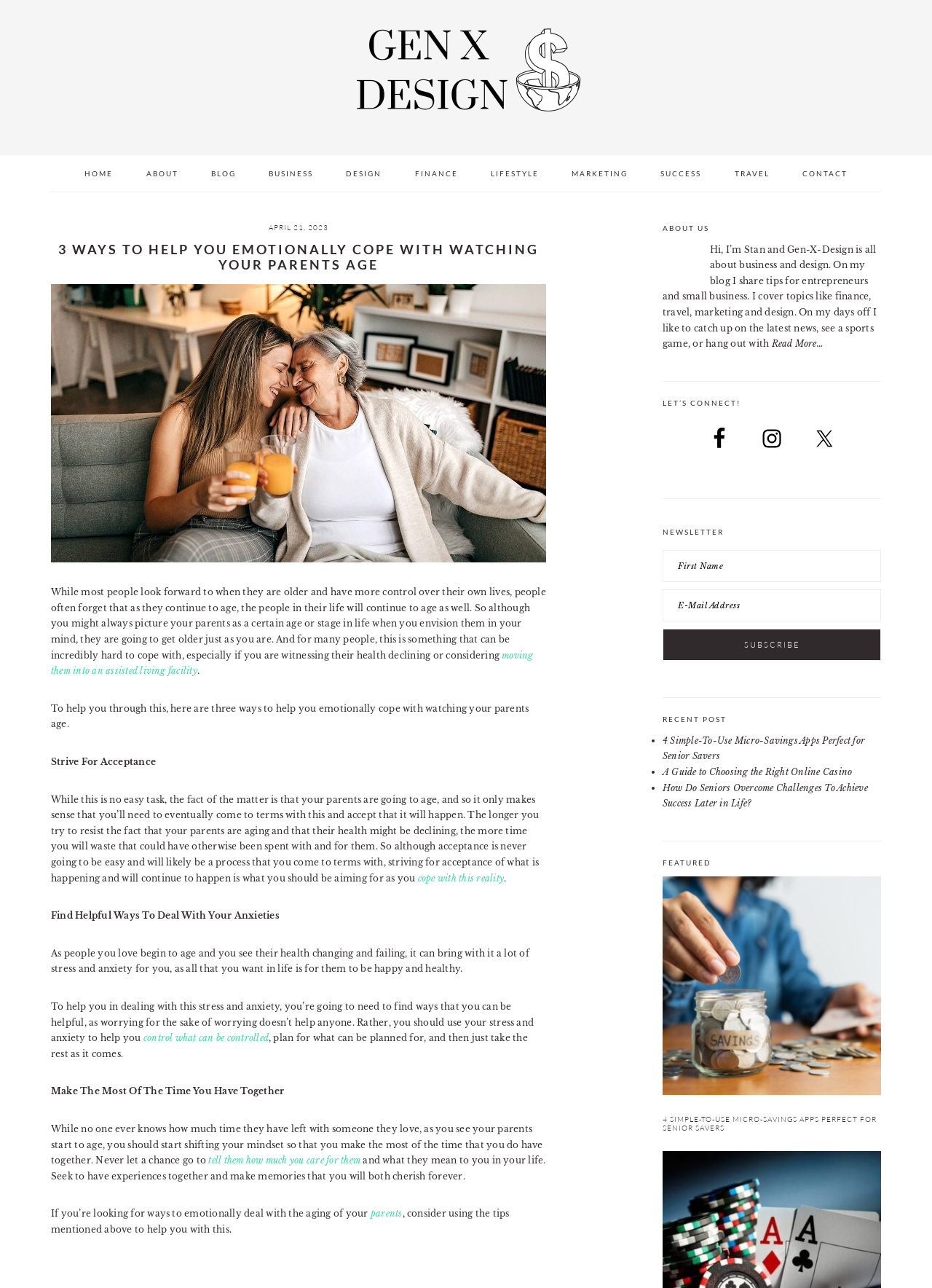Identify the bounding box coordinates of the clickable section necessary to follow the following instruction: "Click on the 'GEN X DESIGN' link". The coordinates should be presented as four float numbers from 0 to 1, i.e., [left, top, right, bottom].

[0.375, 0.014, 0.625, 0.099]